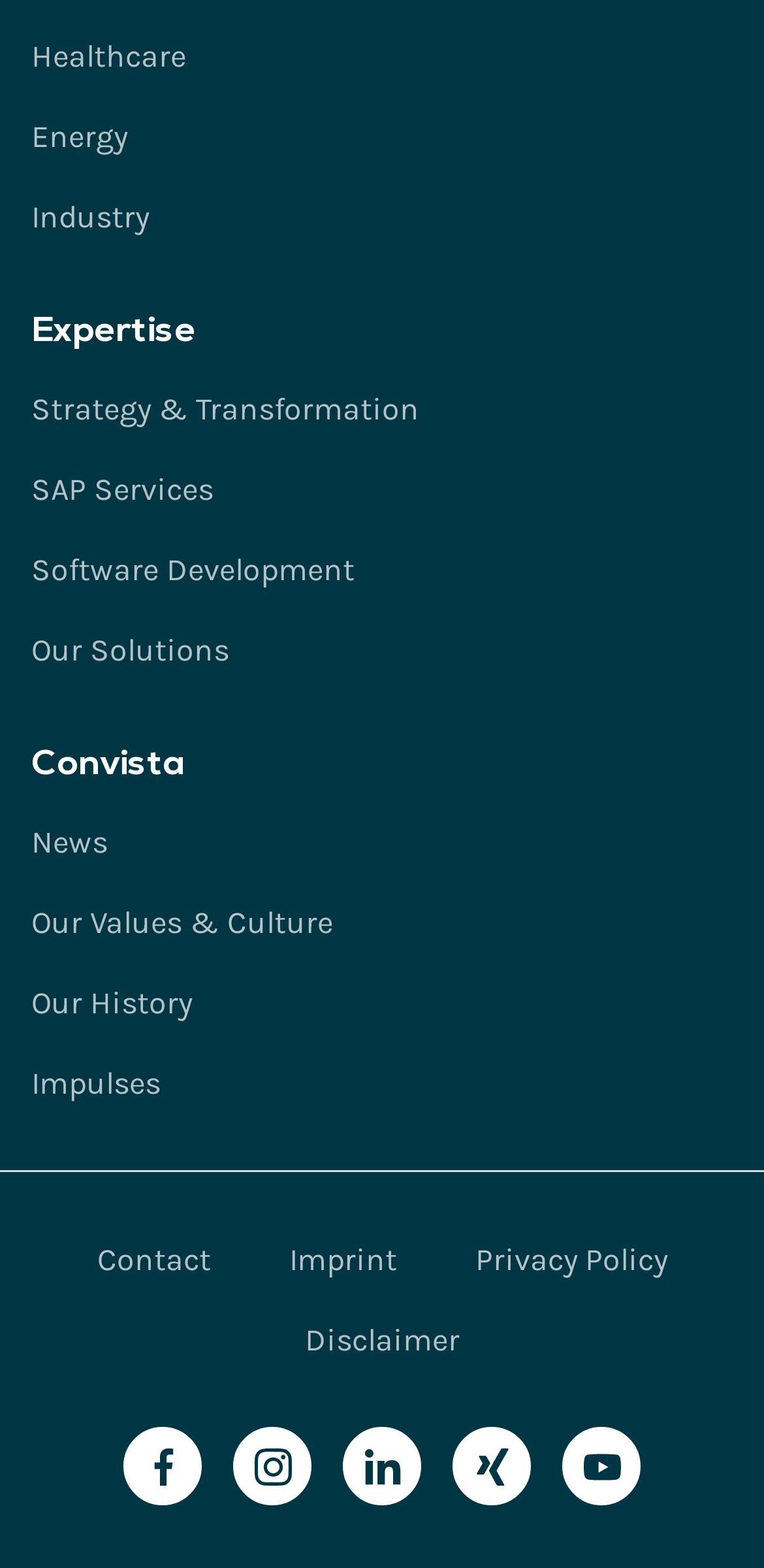Is the 'Our Solutions' link located above the 'News' link?
From the screenshot, supply a one-word or short-phrase answer.

Yes